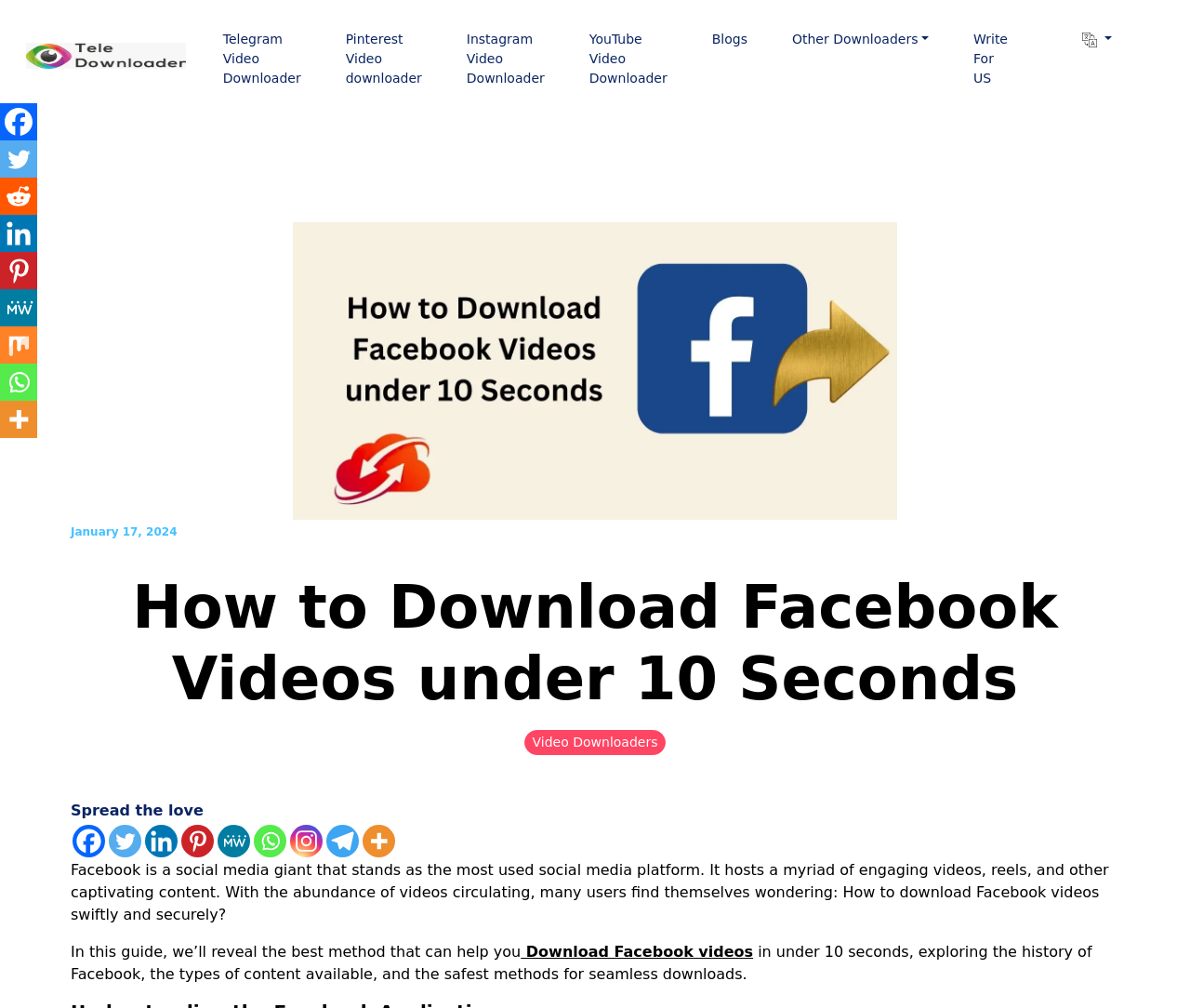Find the bounding box coordinates of the clickable region needed to perform the following instruction: "Read the blog". The coordinates should be provided as four float numbers between 0 and 1, i.e., [left, top, right, bottom].

[0.579, 0.022, 0.647, 0.056]